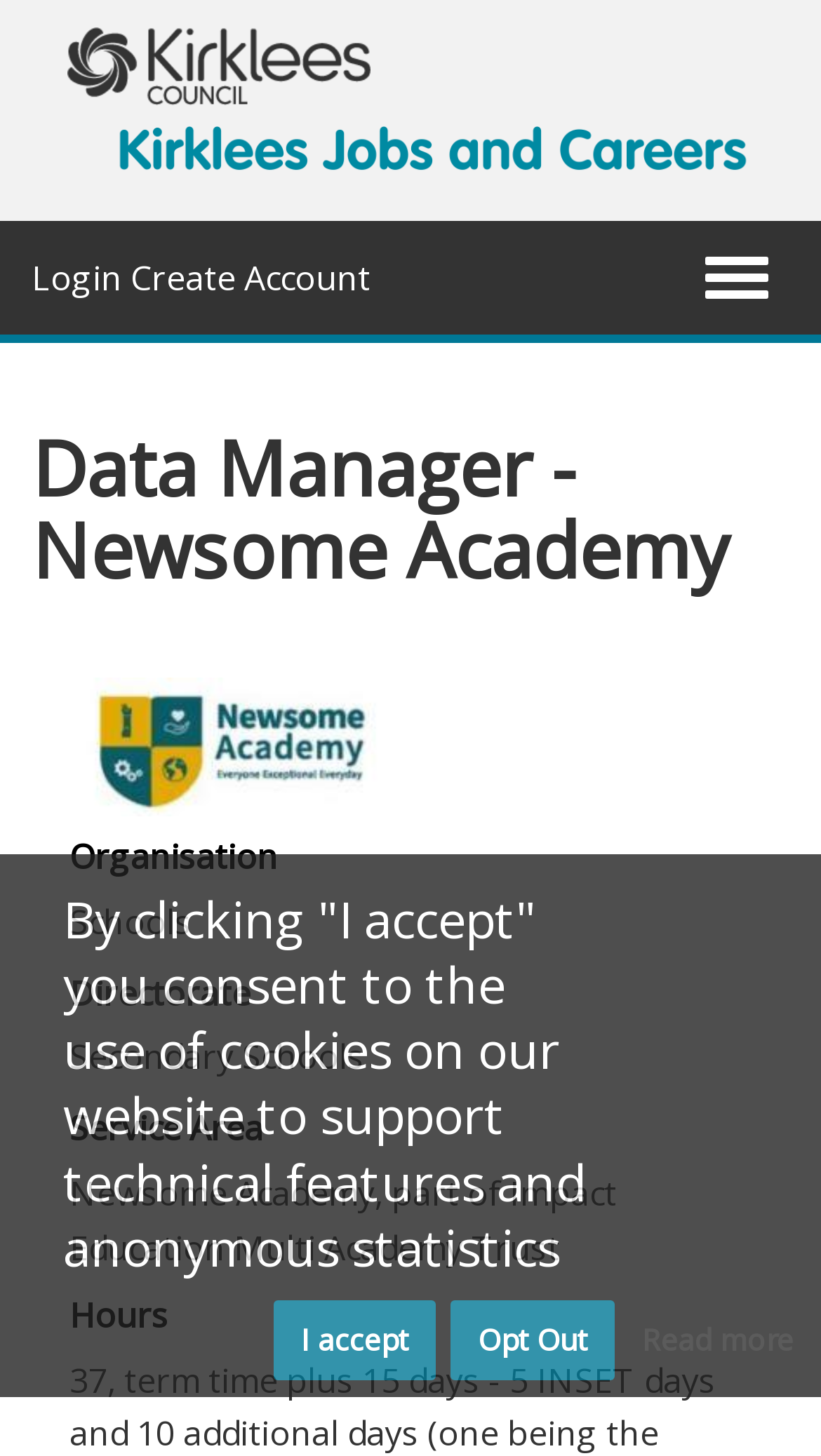From the details in the image, provide a thorough response to the question: What type of school is Newsome Academy?

I inferred this by looking at the definition of 'Service Area' which mentions 'Newsome Academy, part of Impact Education Multi Academy Trust', and then looking at the definition of 'Directorate' which mentions 'Secondary Schools'.